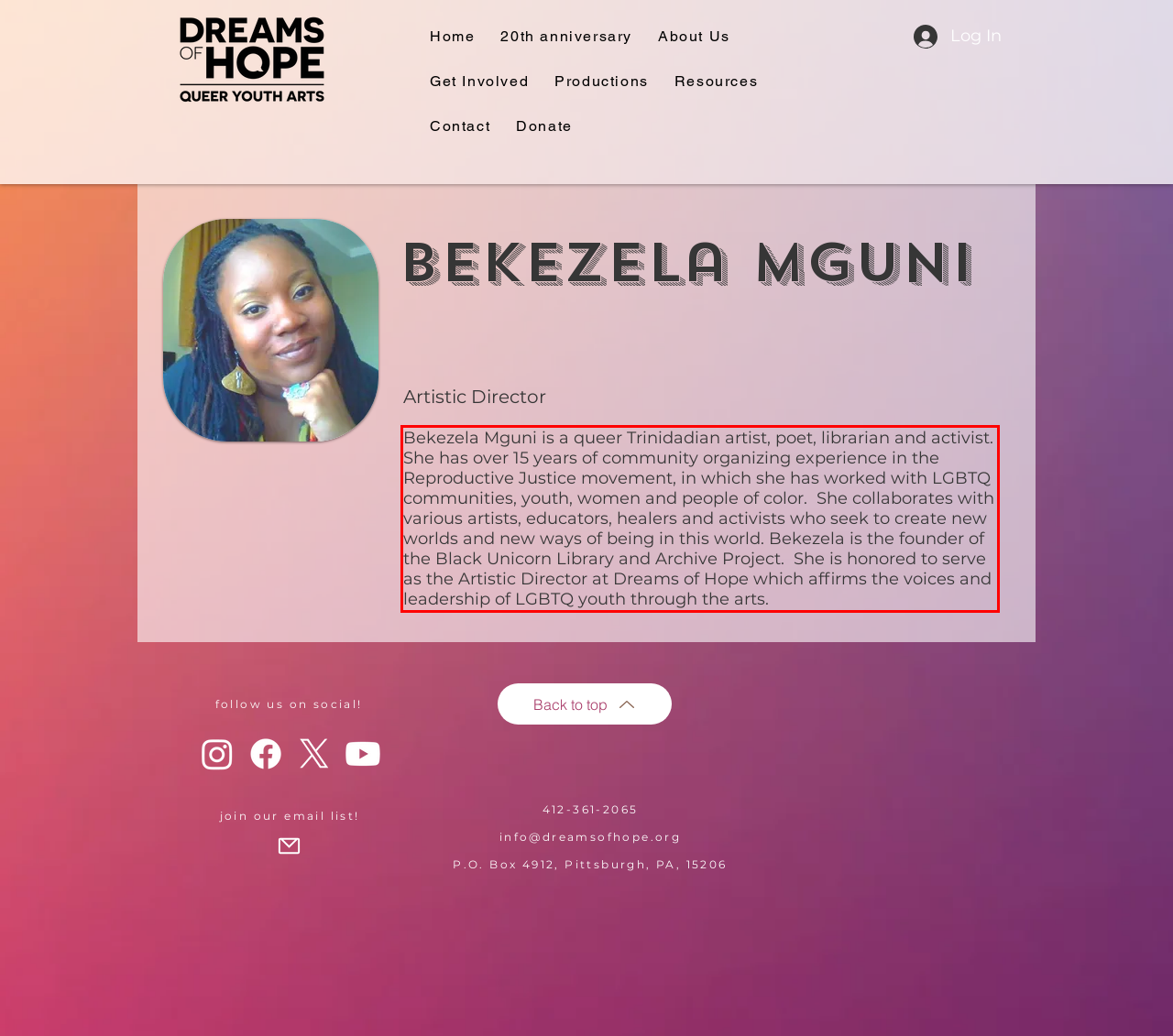Given a screenshot of a webpage containing a red rectangle bounding box, extract and provide the text content found within the red bounding box.

Bekezela Mguni is a queer Trinidadian artist, poet, librarian and activist. She has over 15 years of community organizing experience in the Reproductive Justice movement, in which she has worked with LGBTQ communities, youth, women and people of color. She collaborates with various artists, educators, healers and activists who seek to create new worlds and new ways of being in this world. Bekezela is the founder of the Black Unicorn Library and Archive Project. She is honored to serve as the Artistic Director at Dreams of Hope which affirms the voices and leadership of LGBTQ youth through the arts.